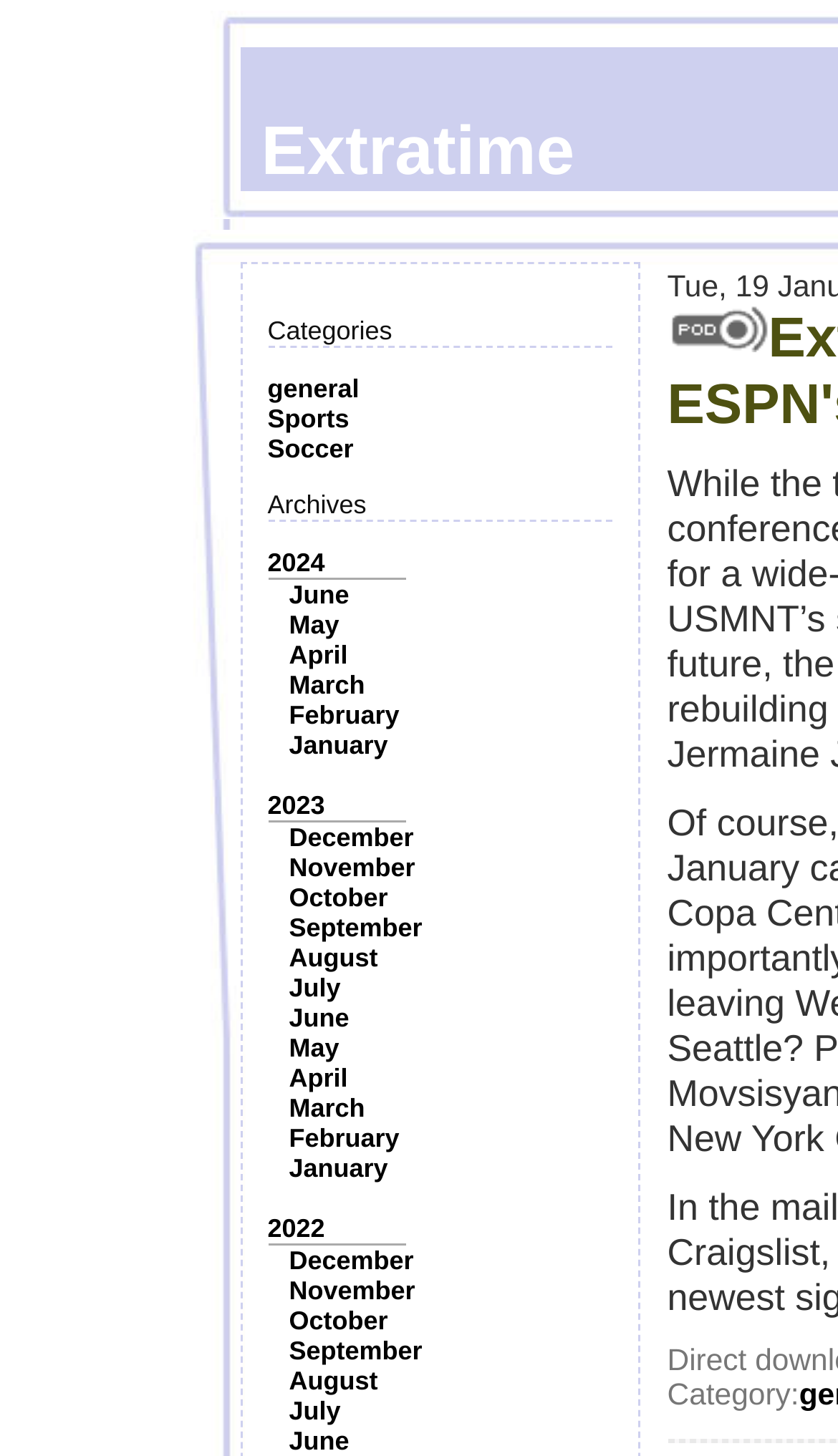Reply to the question with a single word or phrase:
What is the purpose of the 'Category:' static text?

To label a category